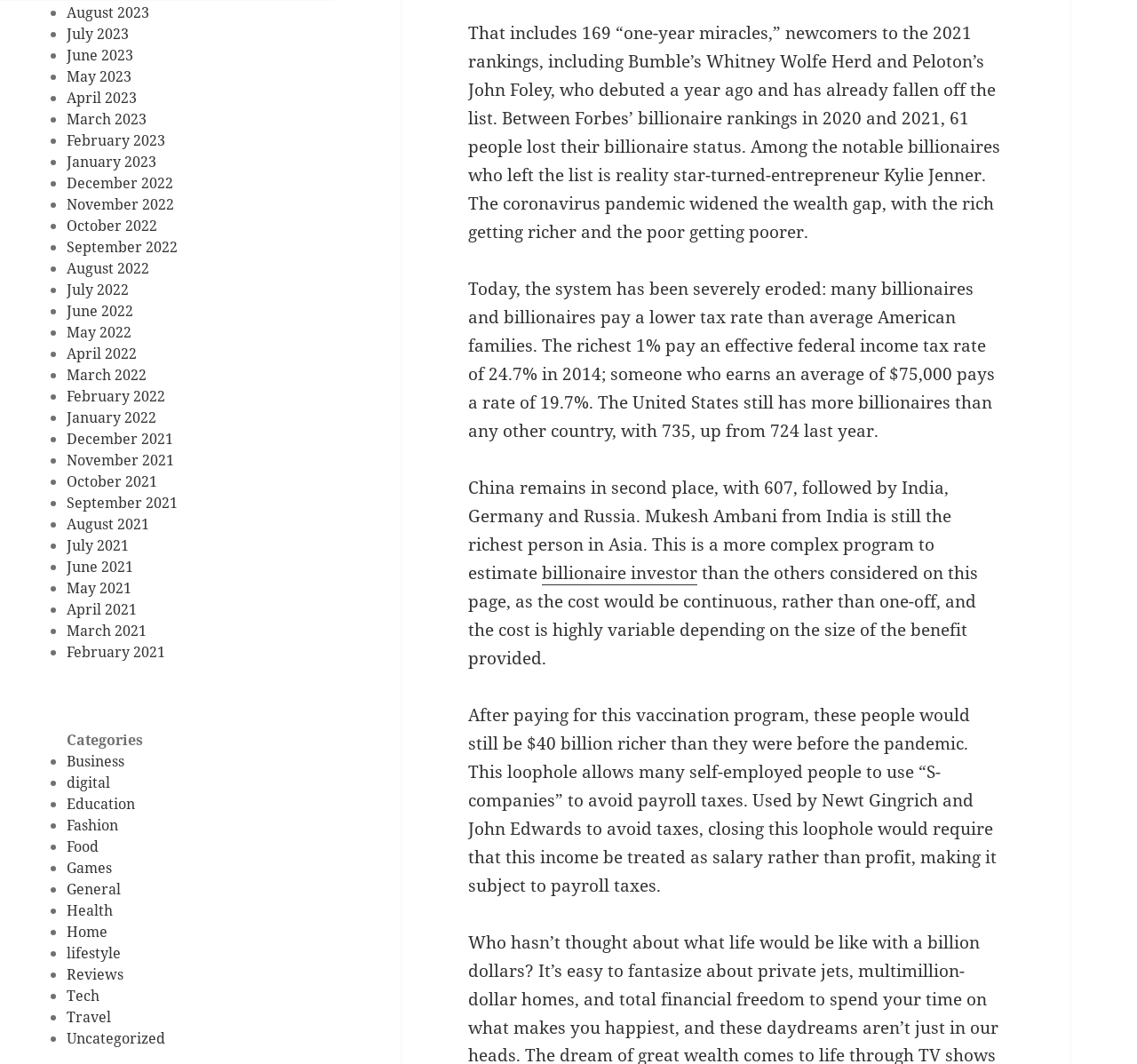Please identify the bounding box coordinates of the element I need to click to follow this instruction: "Browse Business category".

[0.059, 0.706, 0.11, 0.725]